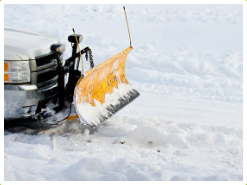What color is the snowplow blade?
Use the screenshot to answer the question with a single word or phrase.

Yellow